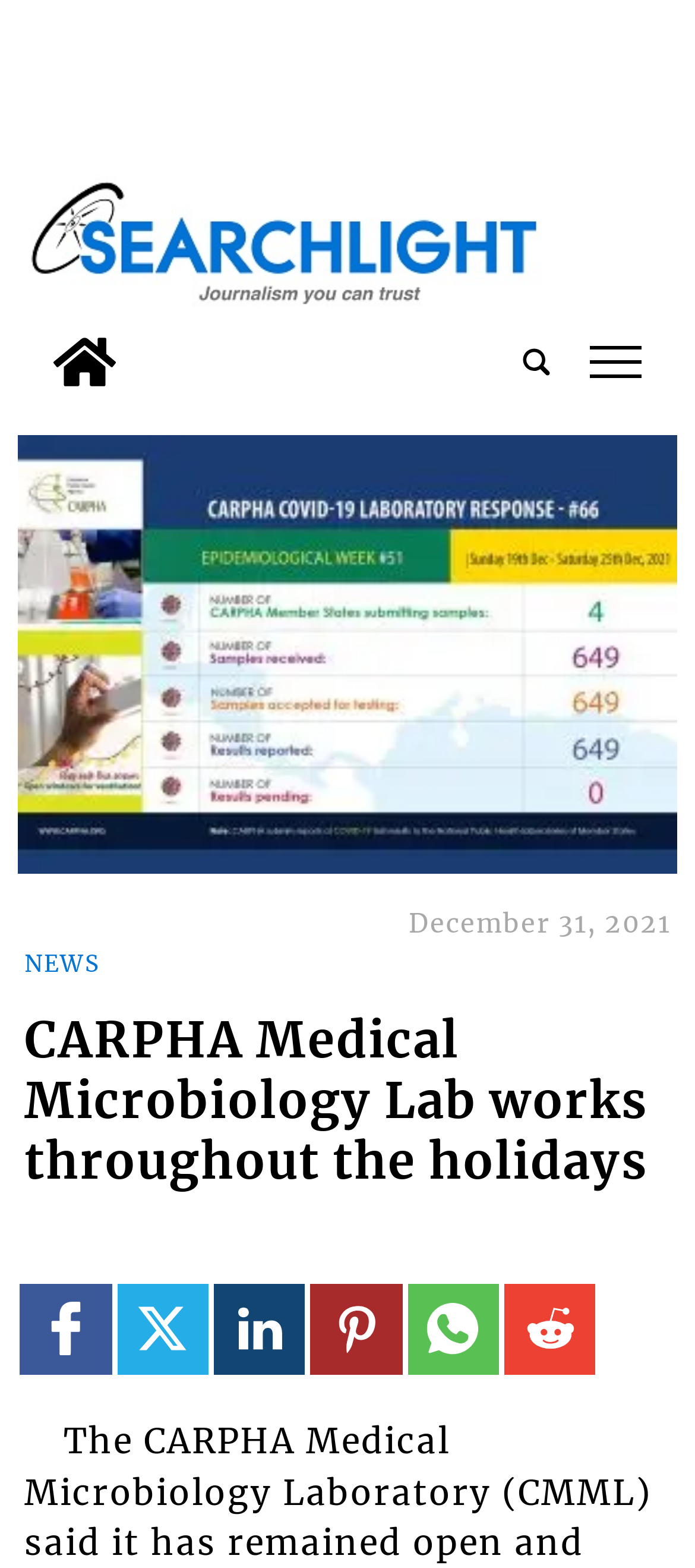Find the bounding box coordinates of the clickable area required to complete the following action: "Click on News category".

None